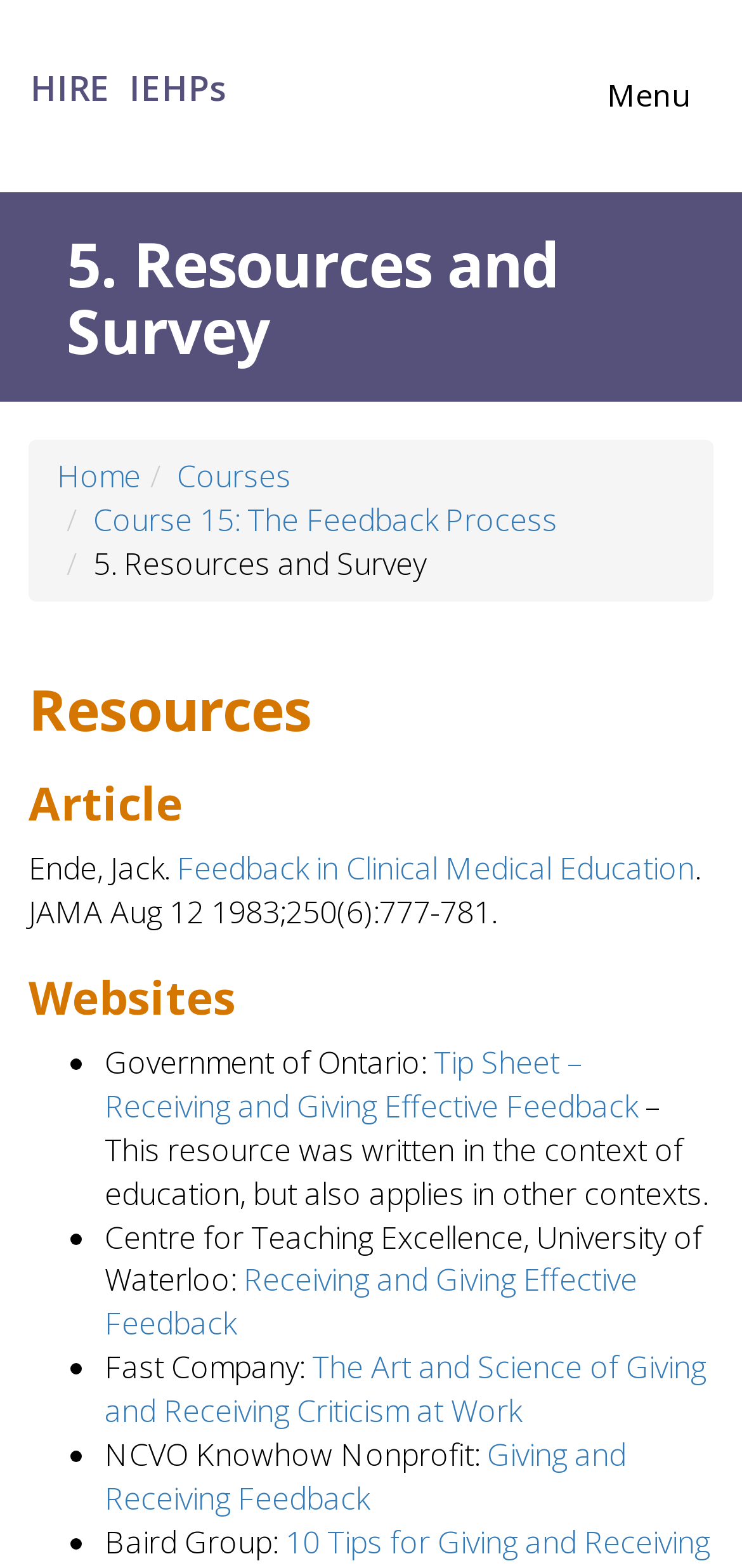Given the element description "Giving and Receiving Feedback", identify the bounding box of the corresponding UI element.

[0.141, 0.914, 0.844, 0.968]